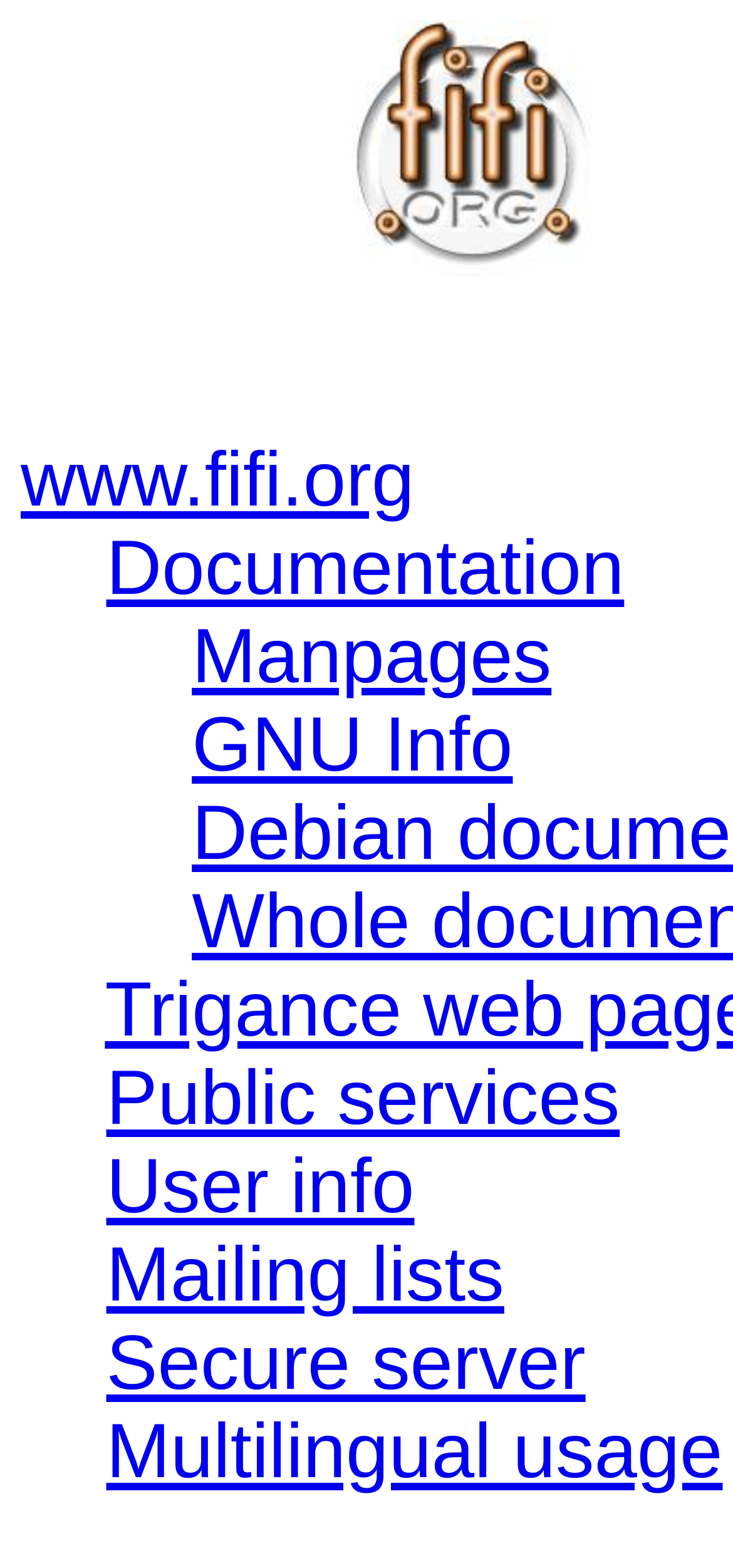Using floating point numbers between 0 and 1, provide the bounding box coordinates in the format (top-left x, top-left y, bottom-right x, bottom-right y). Locate the UI element described here: Trigance web page

[0.093, 0.448, 0.594, 0.479]